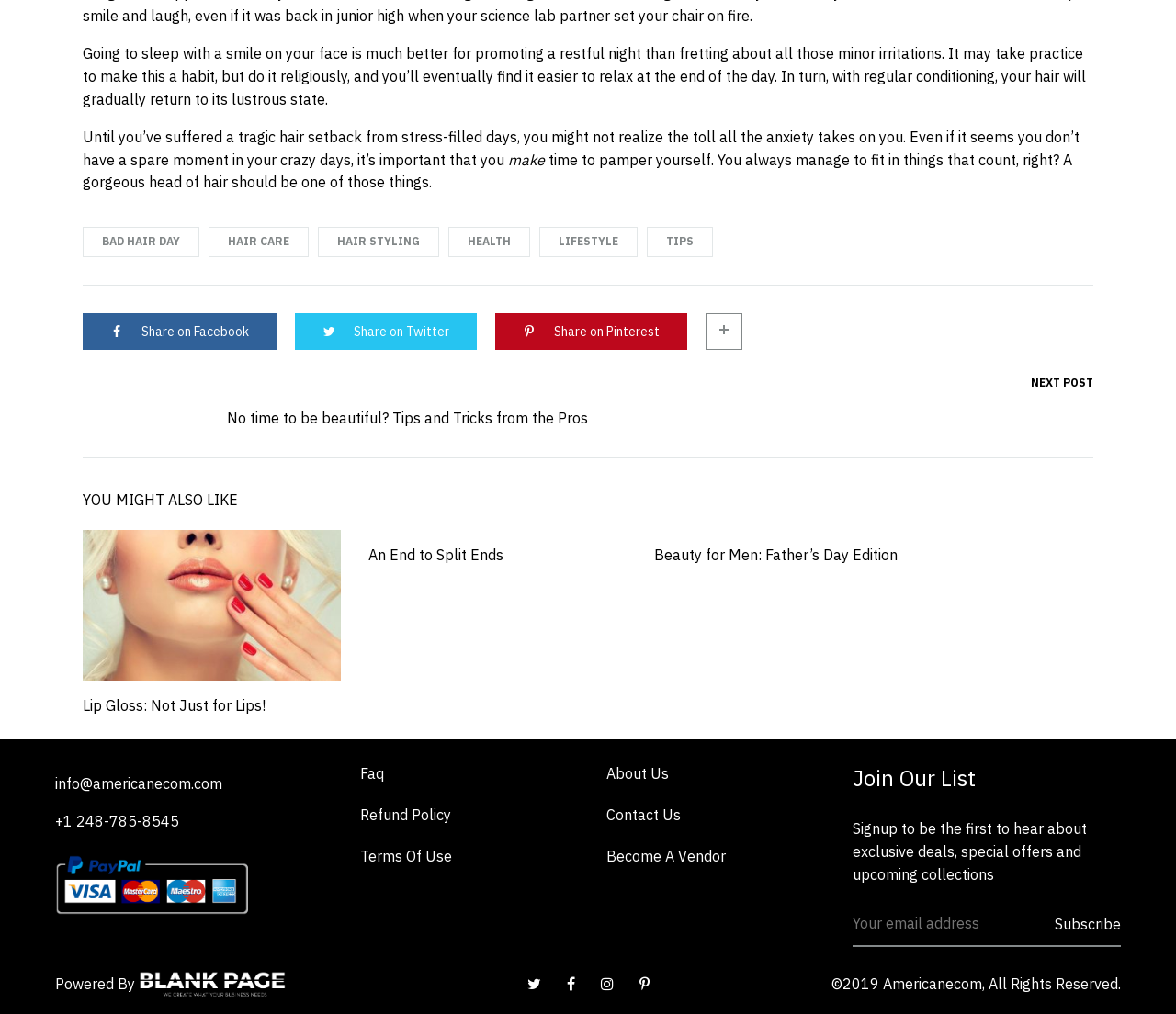Given the element description: "name="EMAIL" placeholder="Your email address"", predict the bounding box coordinates of the UI element it refers to, using four float numbers between 0 and 1, i.e., [left, top, right, bottom].

[0.725, 0.889, 0.953, 0.934]